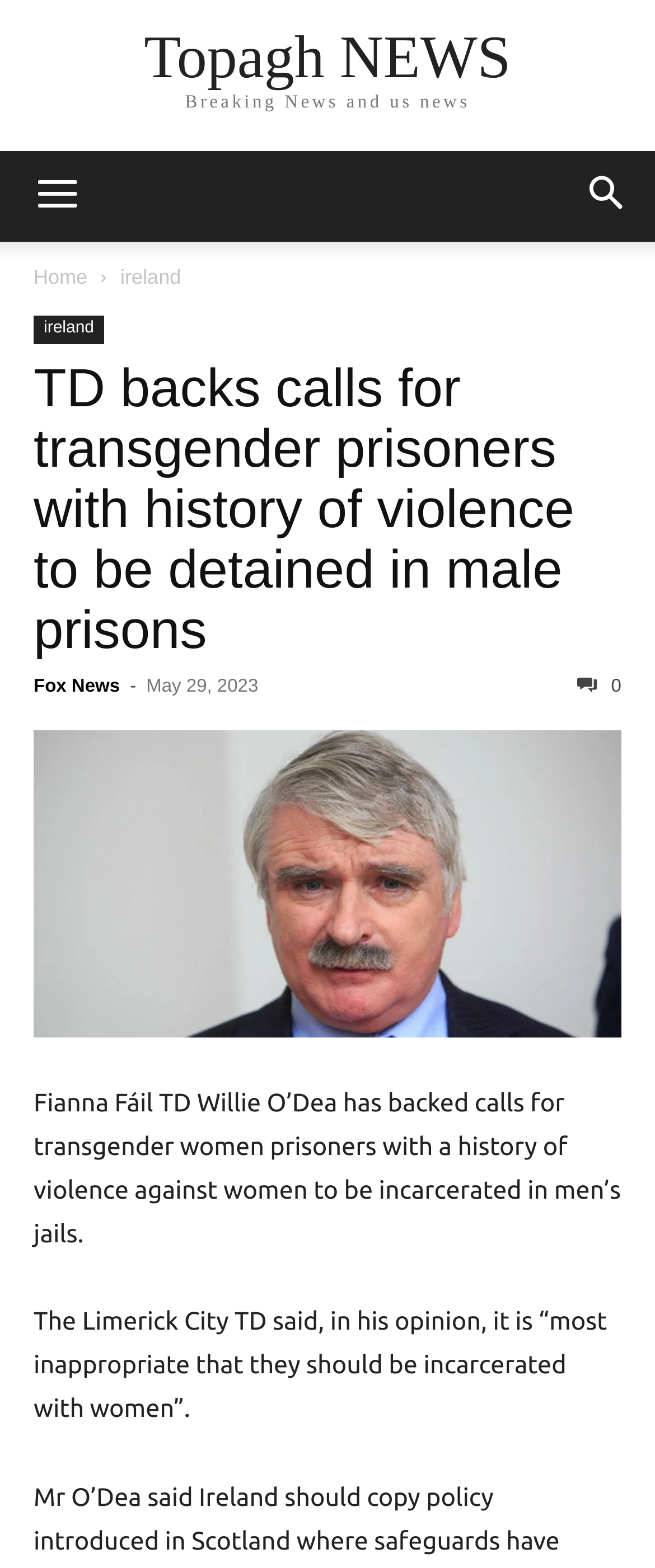Write an exhaustive caption that covers the webpage's main aspects.

The webpage appears to be a news article page. At the top, there is a header section with a link to "Topagh NEWS" and a static text "Breaking News and us news". Below this, there are two buttons, "mobile-toggle" and "Search", positioned on the left and right sides, respectively. 

Underneath the header section, there is a navigation menu with links to "Home" and "ireland". The "ireland" link is duplicated, with one instance positioned below the other. 

The main content of the page is a news article with a heading that reads "TD backs calls for transgender prisoners with history of violence to be detained in male prisons". Below the heading, there is a link to the same title, followed by a link to "Fox News" and a timestamp "May 29, 2023". 

To the right of the timestamp, there is a social media link with an icon. Below this section, there is an image related to the news article, taking up most of the width of the page. 

The article text is divided into two paragraphs. The first paragraph states that Fianna Fáil TD Willie O’Dea has backed calls for transgender women prisoners with a history of violence against women to be incarcerated in men’s jails. The second paragraph quotes the Limerick City TD, saying that it is “most inappropriate that they should be incarcerated with women”.